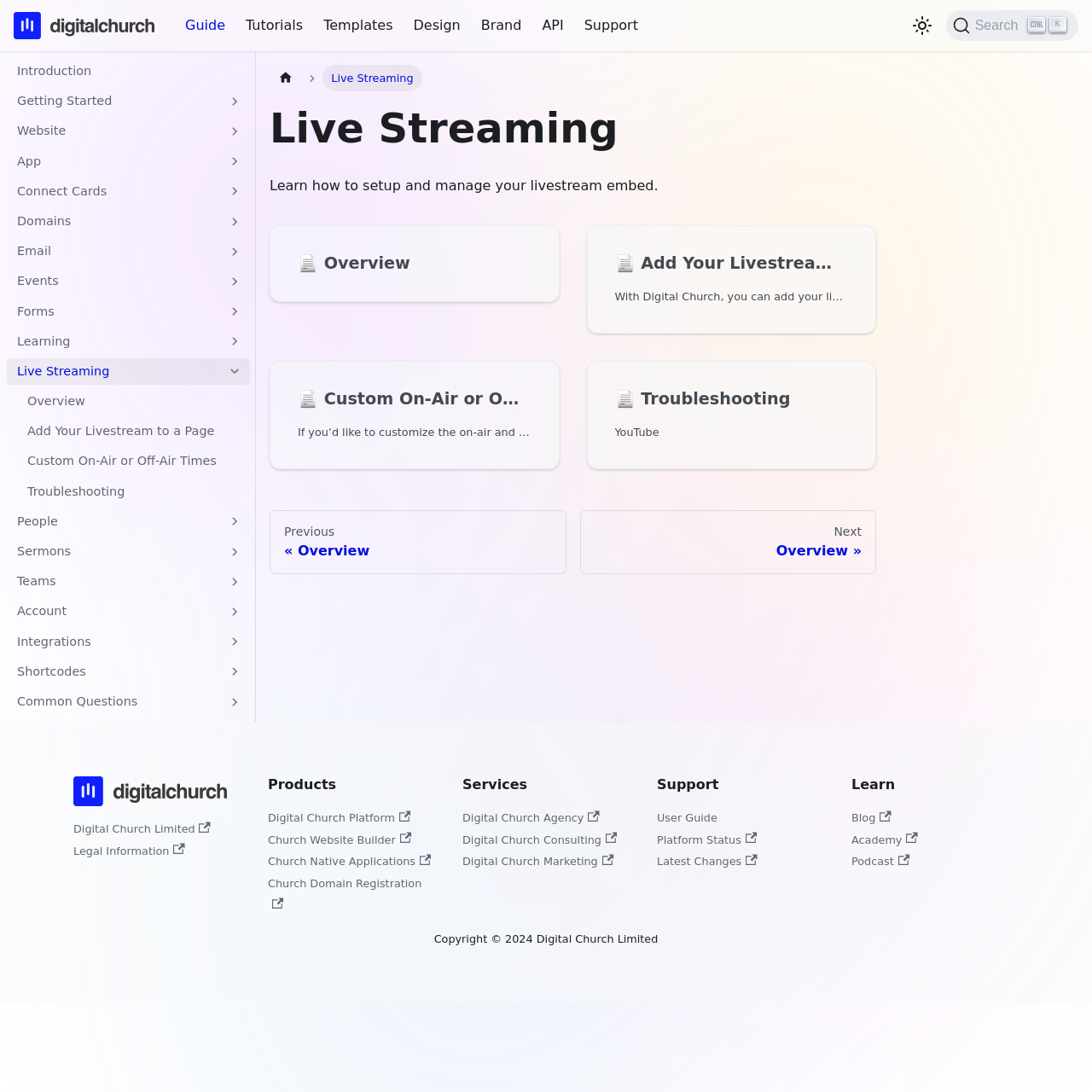Provide the bounding box coordinates for the area that should be clicked to complete the instruction: "Switch between dark and light mode".

[0.832, 0.011, 0.857, 0.036]